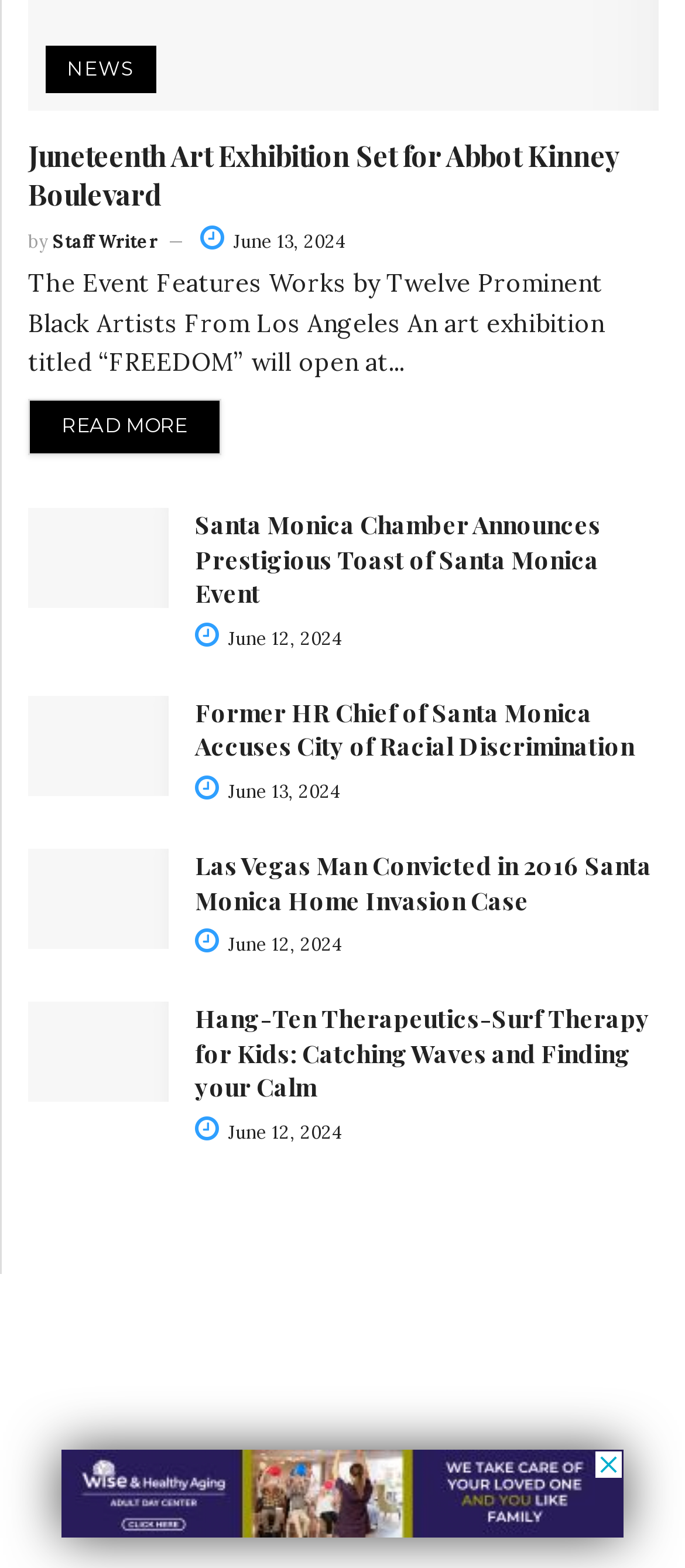Could you provide the bounding box coordinates for the portion of the screen to click to complete this instruction: "Read more about Juneteenth Art Exhibition"?

[0.041, 0.255, 0.323, 0.29]